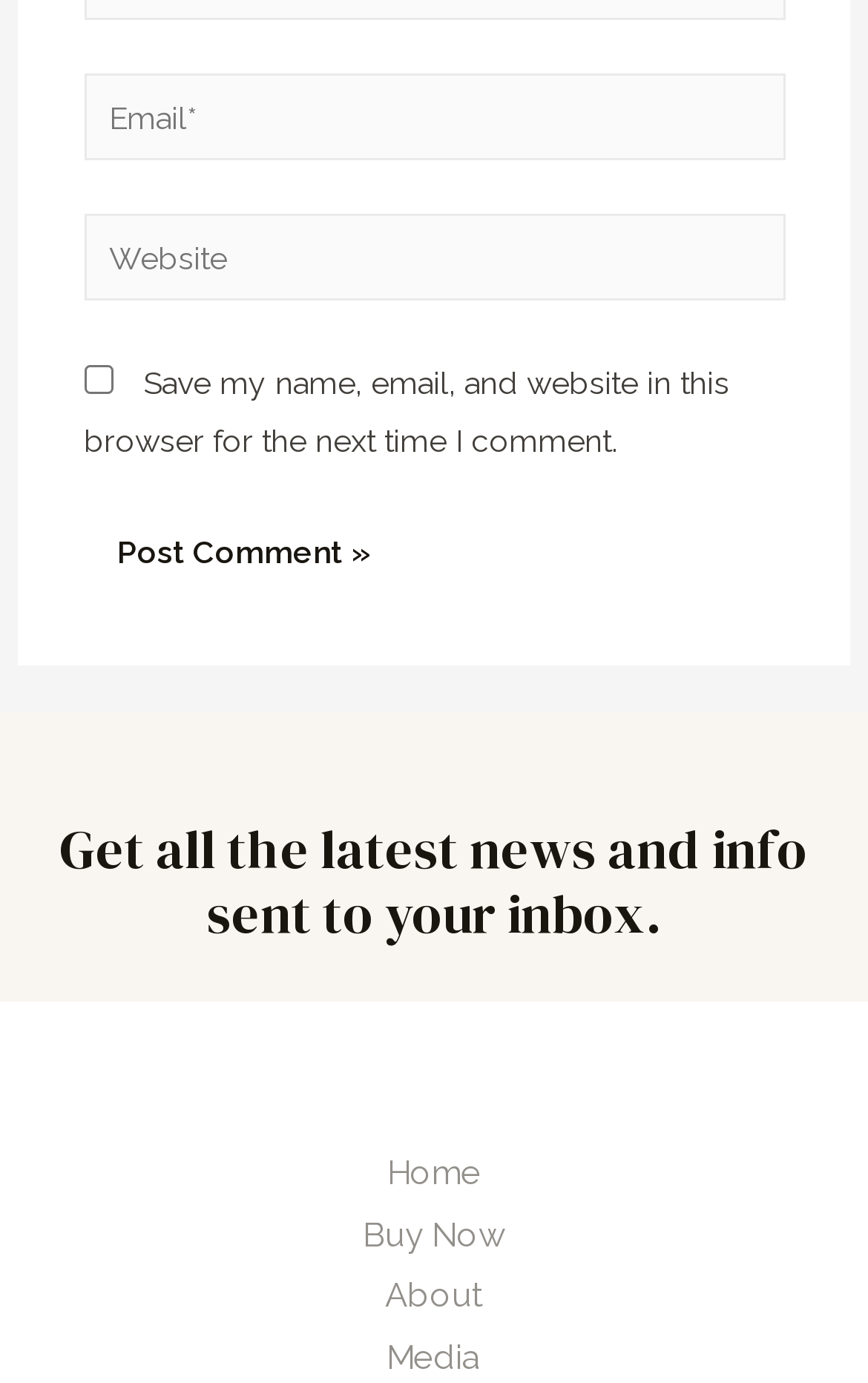What is the purpose of the checkbox?
Respond to the question with a single word or phrase according to the image.

Save comment info